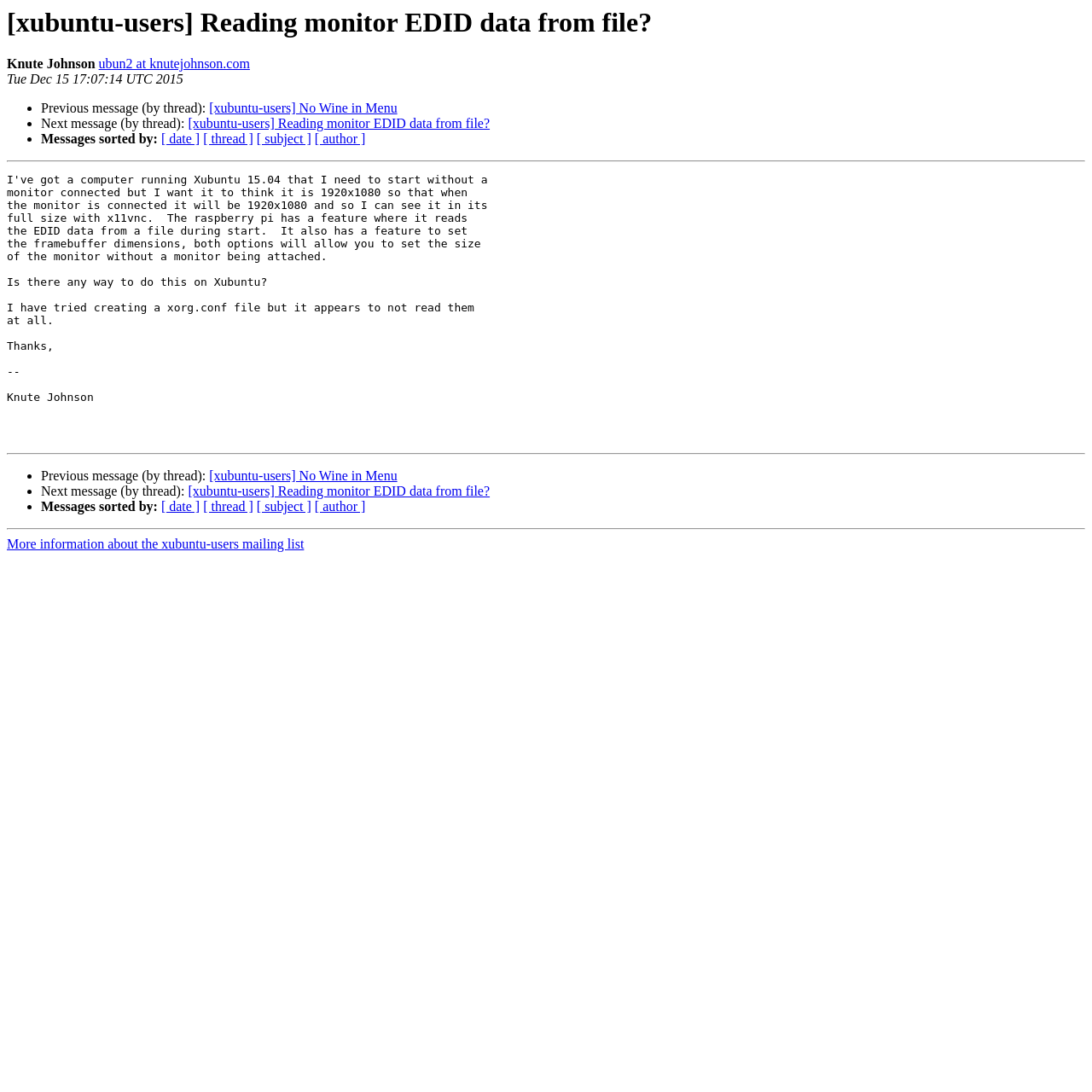Find and provide the bounding box coordinates for the UI element described with: "[ author ]".

[0.288, 0.121, 0.335, 0.134]